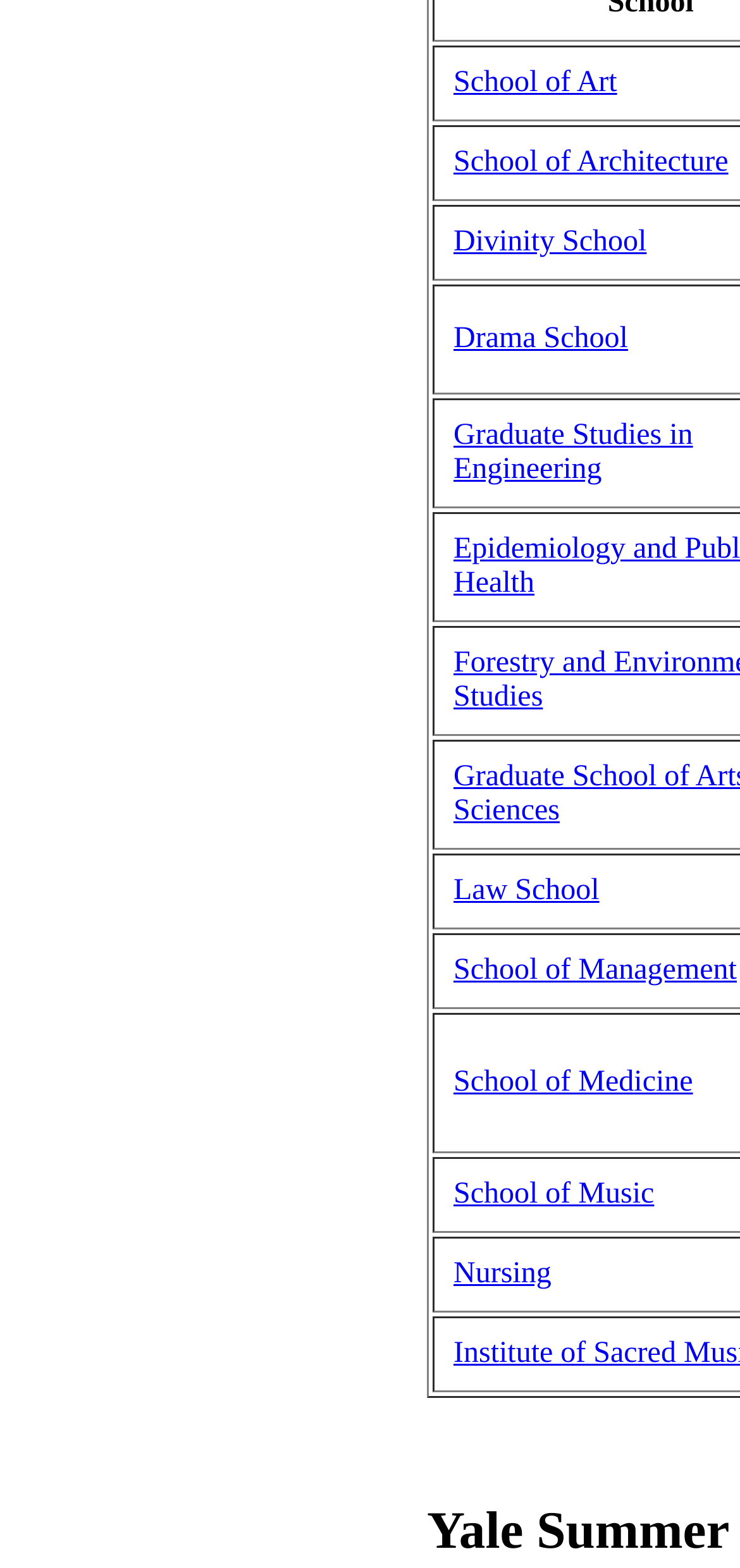What is the name of the school with the longest name?
Deliver a detailed and extensive answer to the question.

I examined the OCR text of each link element and found that 'Graduate Studies in Engineering' has the longest name among all the school names listed.